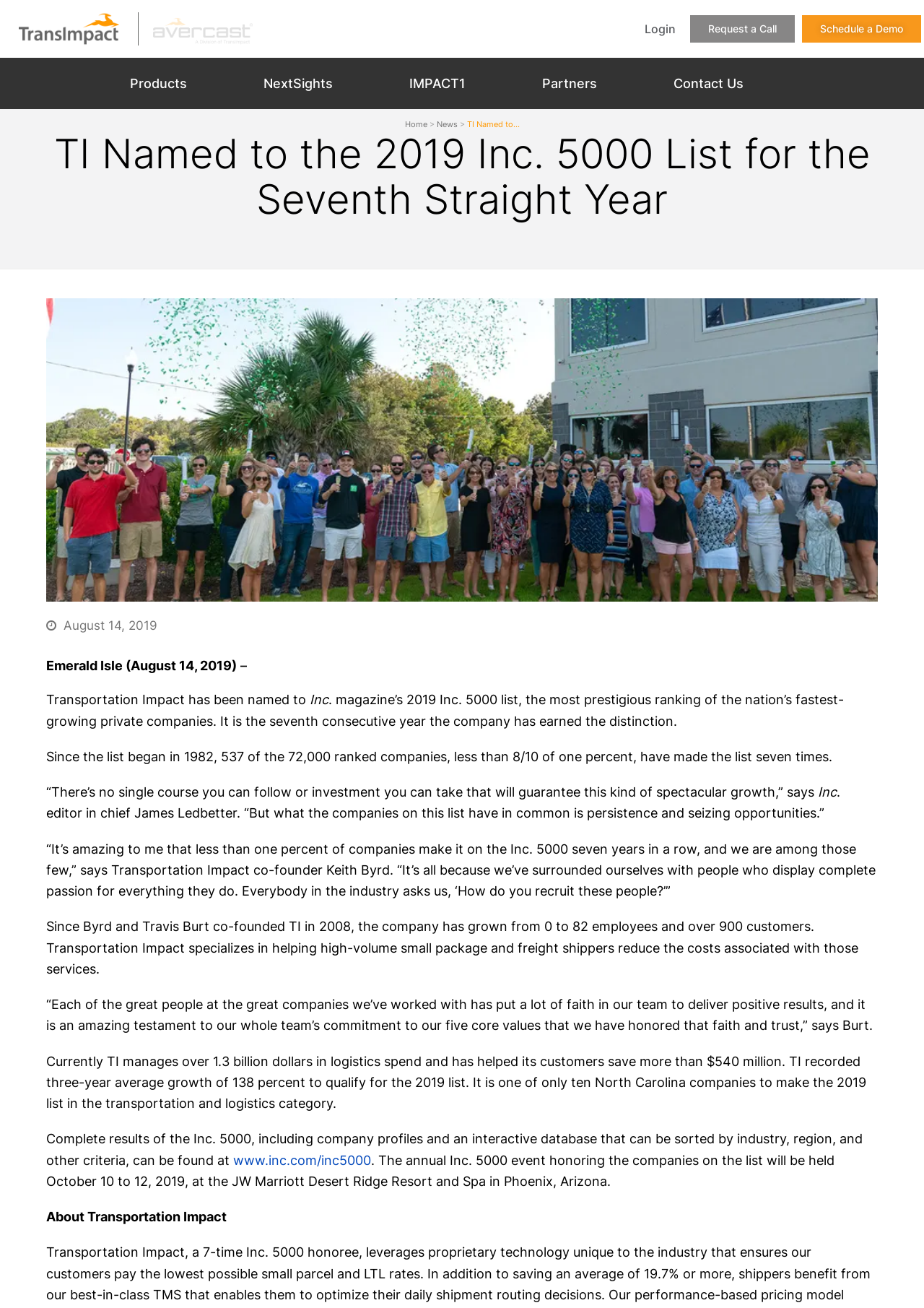What is the company's name?
Could you please answer the question thoroughly and with as much detail as possible?

I found the company's name by reading the text content of the webpage, specifically the sentence 'Transportation Impact has been named to Inc. magazine’s 2019 Inc. 5000 list...' which indicates that the company's name is Transportation Impact.